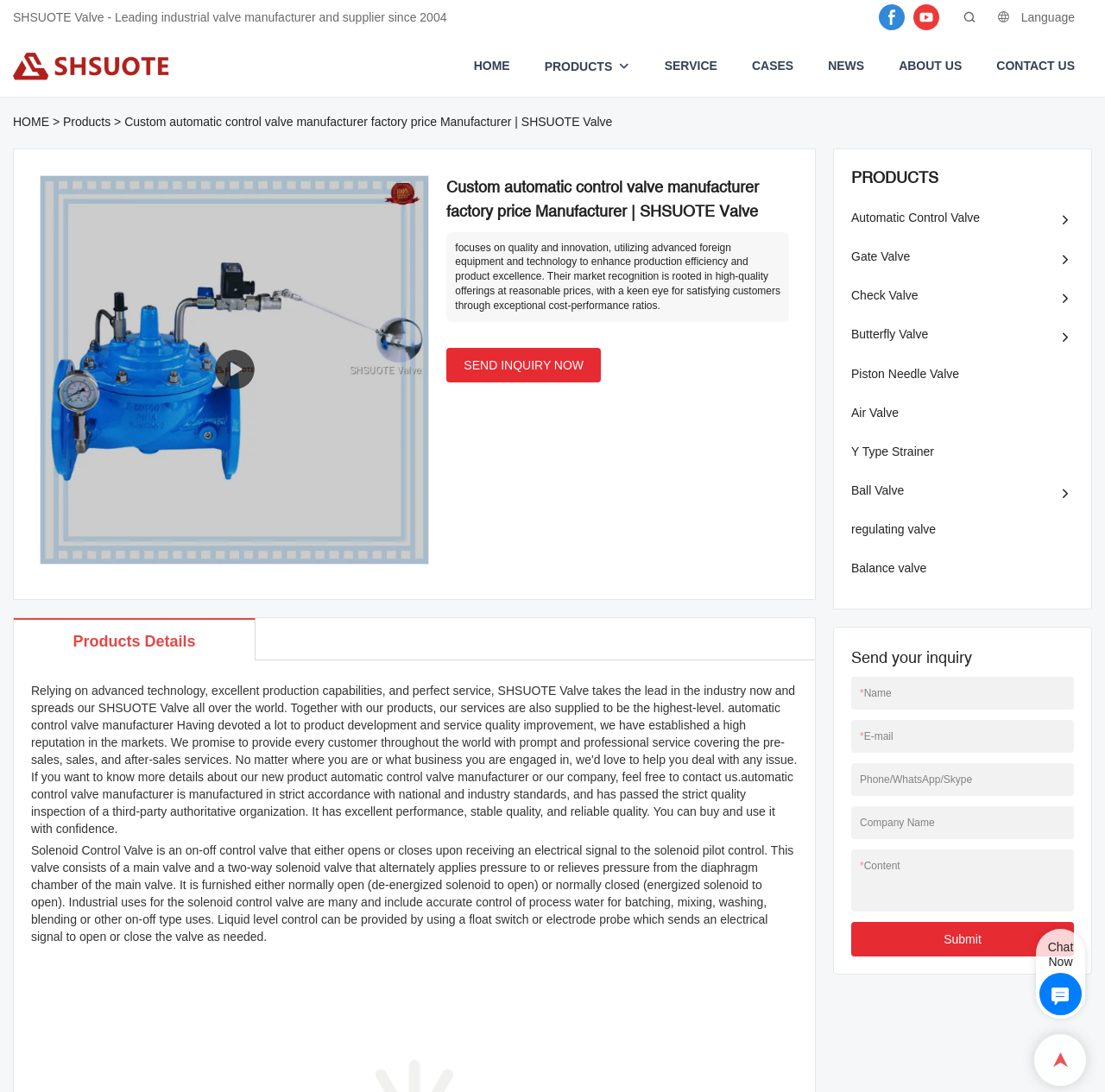Please identify the bounding box coordinates of the element's region that needs to be clicked to fulfill the following instruction: "Read the article Gamification—More Than Just Fun". The bounding box coordinates should consist of four float numbers between 0 and 1, i.e., [left, top, right, bottom].

None